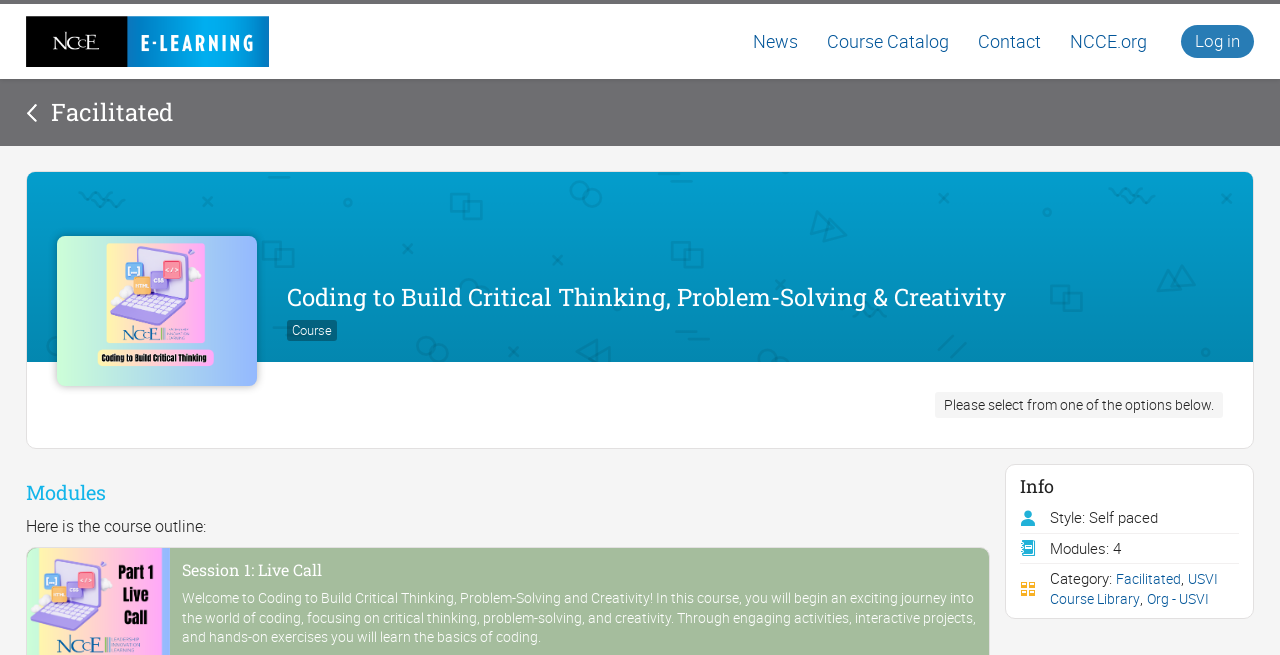Specify the bounding box coordinates of the region I need to click to perform the following instruction: "Select Facilitated". The coordinates must be four float numbers in the range of 0 to 1, i.e., [left, top, right, bottom].

[0.02, 0.148, 0.135, 0.196]